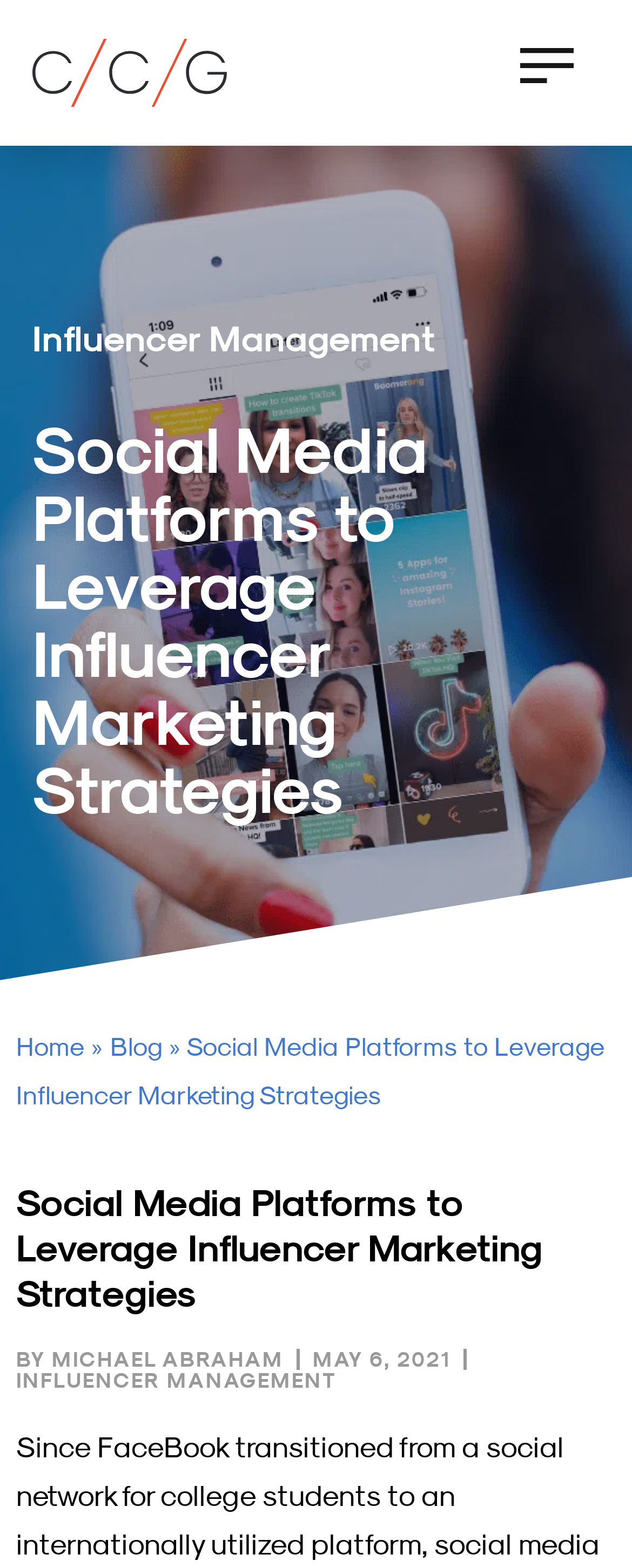Can you extract the primary headline text from the webpage?

Social Media Platforms to Leverage Influencer Marketing Strategies